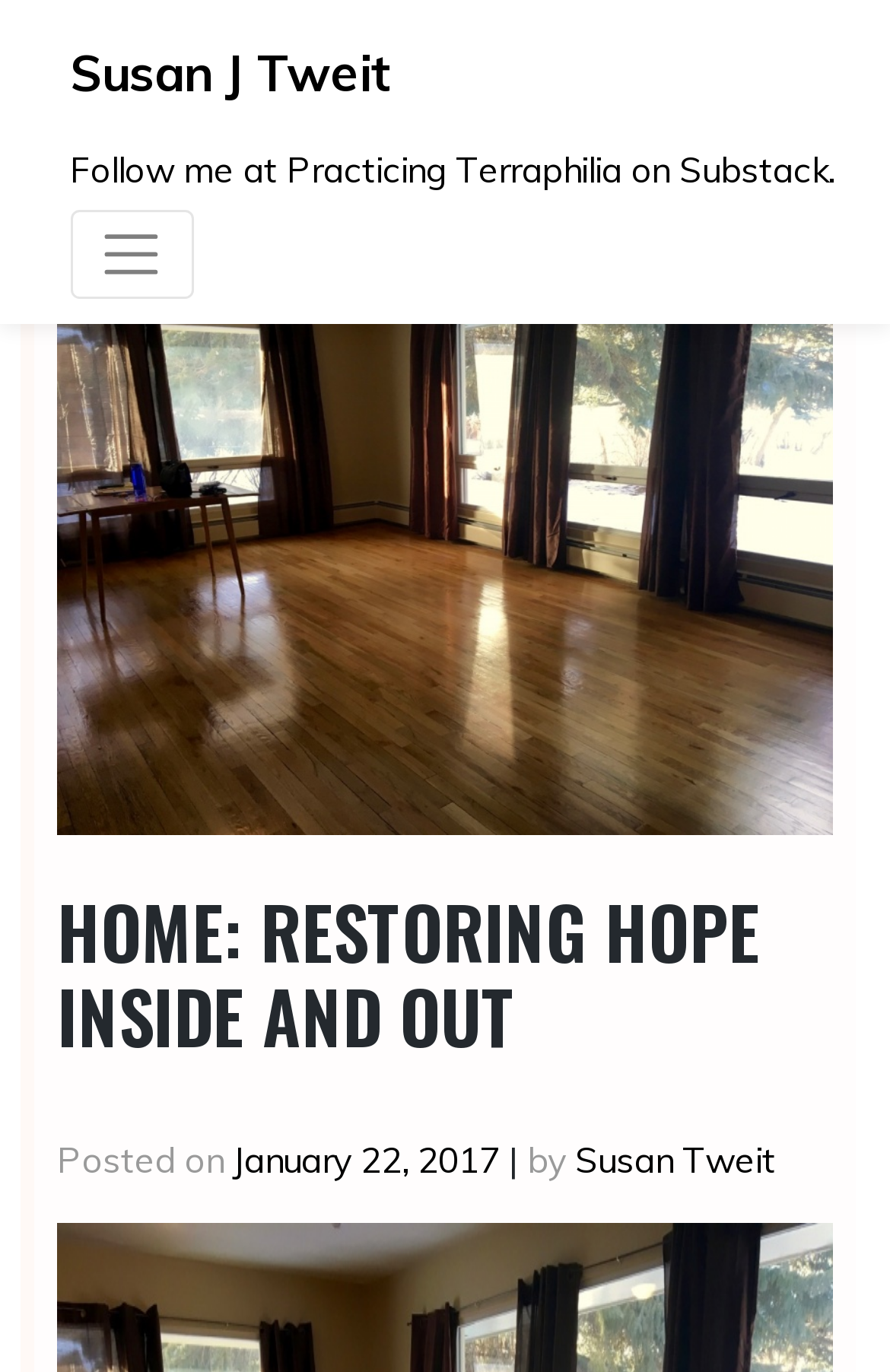Find the bounding box of the UI element described as: "X". The bounding box coordinates should be given as four float values between 0 and 1, i.e., [left, top, right, bottom].

[0.078, 0.153, 0.218, 0.218]